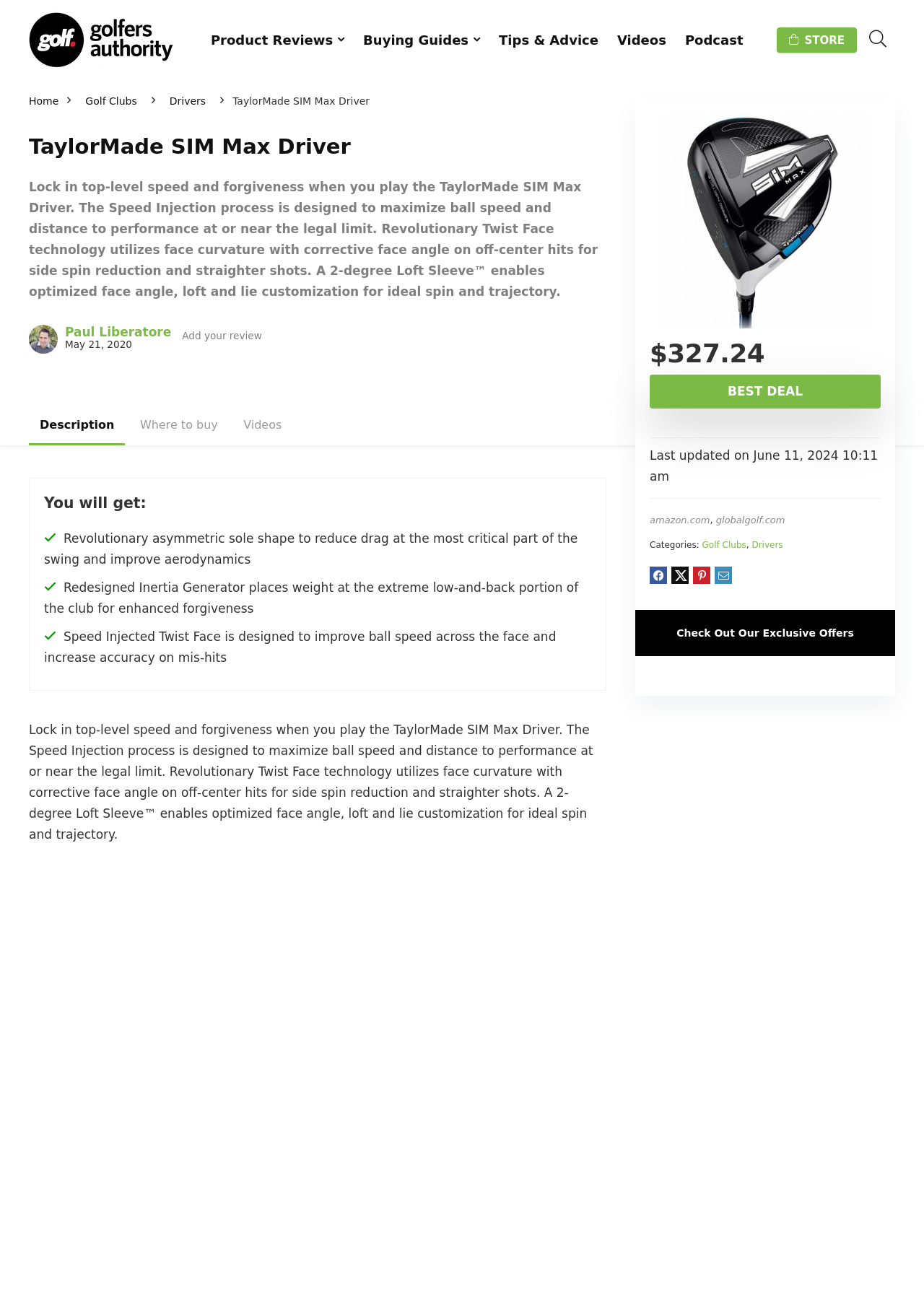Where can I buy the TaylorMade SIM Max Driver?
Refer to the image and provide a concise answer in one word or phrase.

amazon.com, globalgolf.com